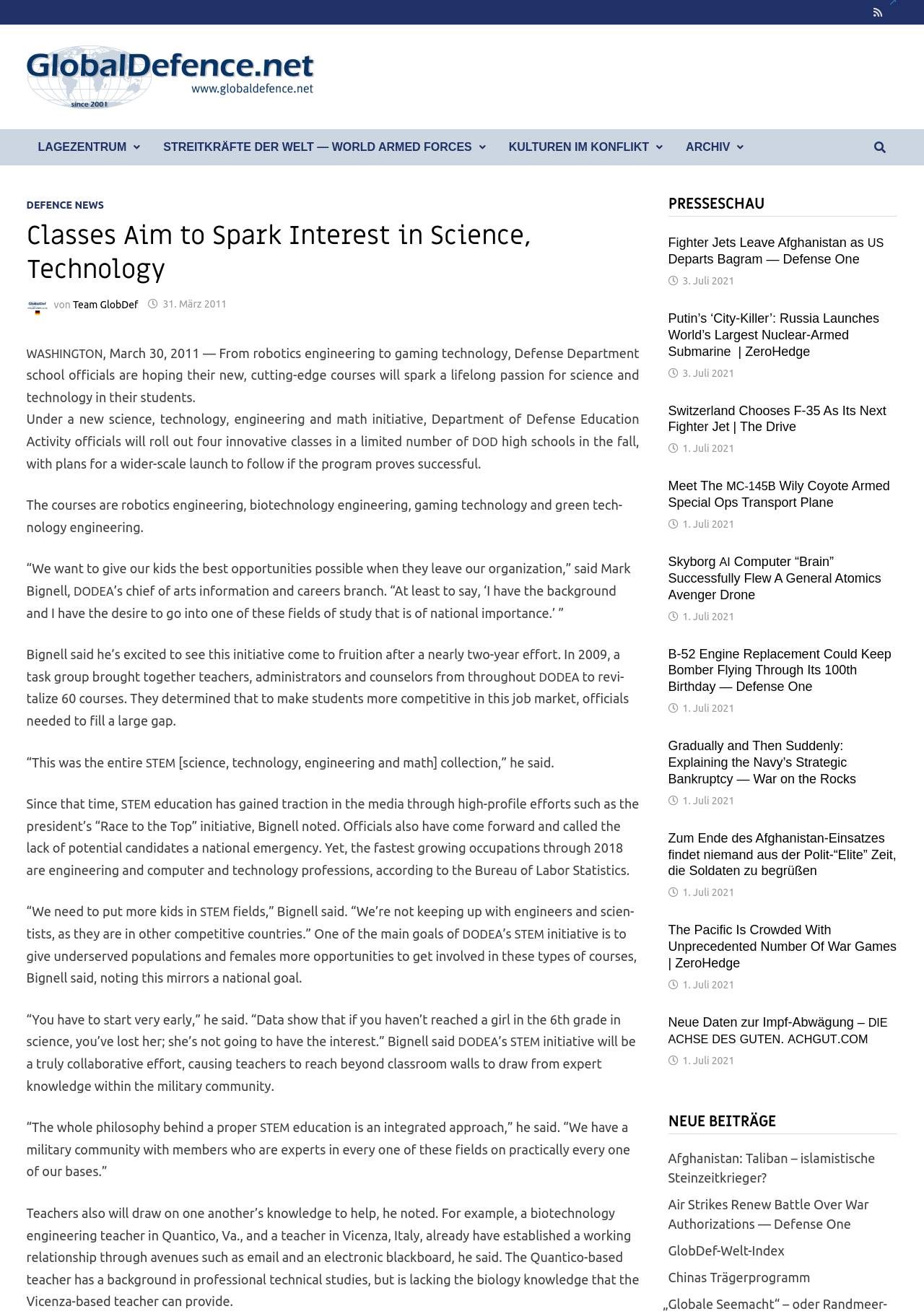Identify the bounding box of the UI component described as: "GlobDef-Welt-Index".

[0.723, 0.946, 0.849, 0.957]